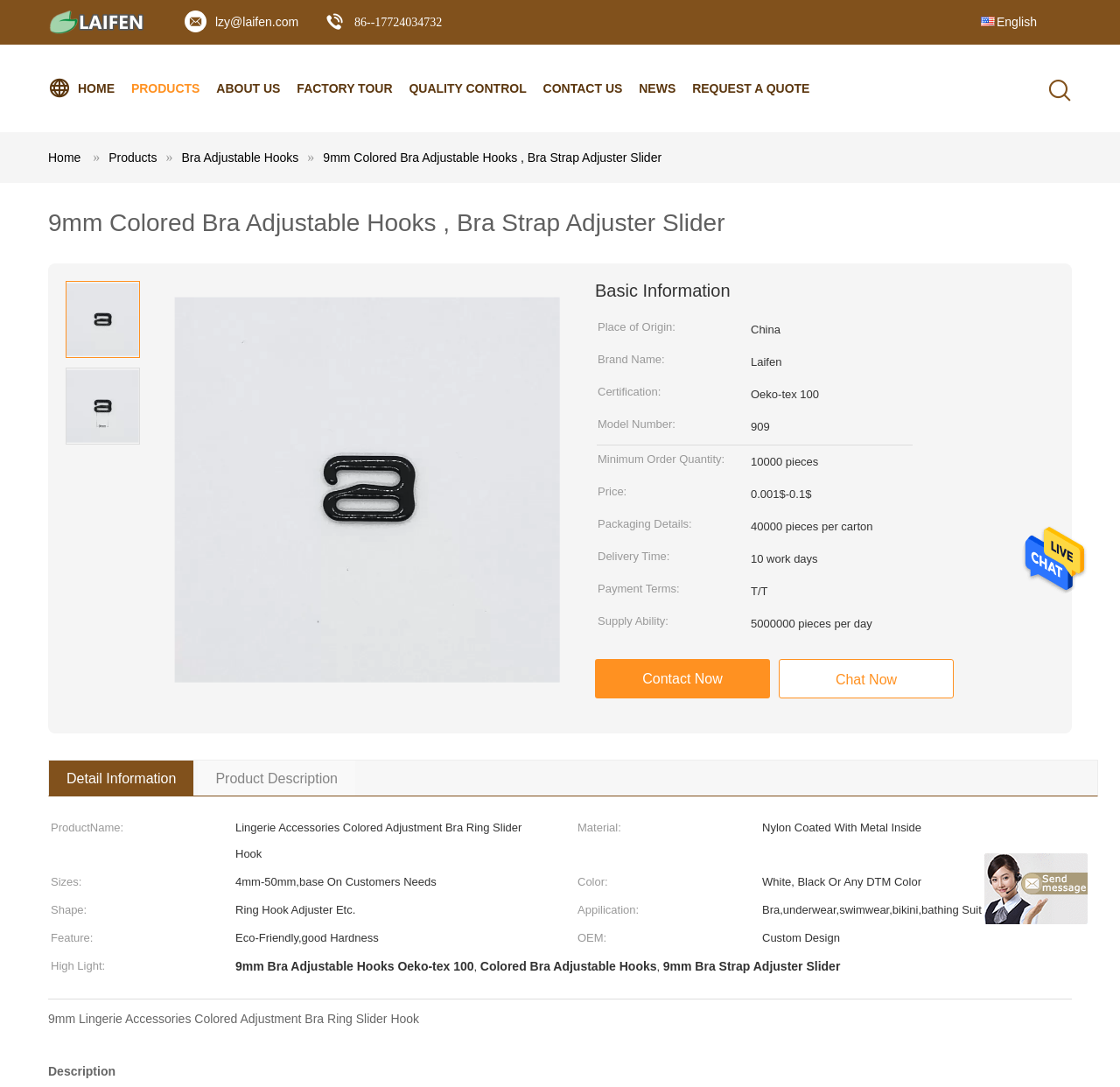Extract the bounding box coordinates of the UI element described by: "lzy@laifen.com". The coordinates should include four float numbers ranging from 0 to 1, e.g., [left, top, right, bottom].

[0.192, 0.014, 0.267, 0.027]